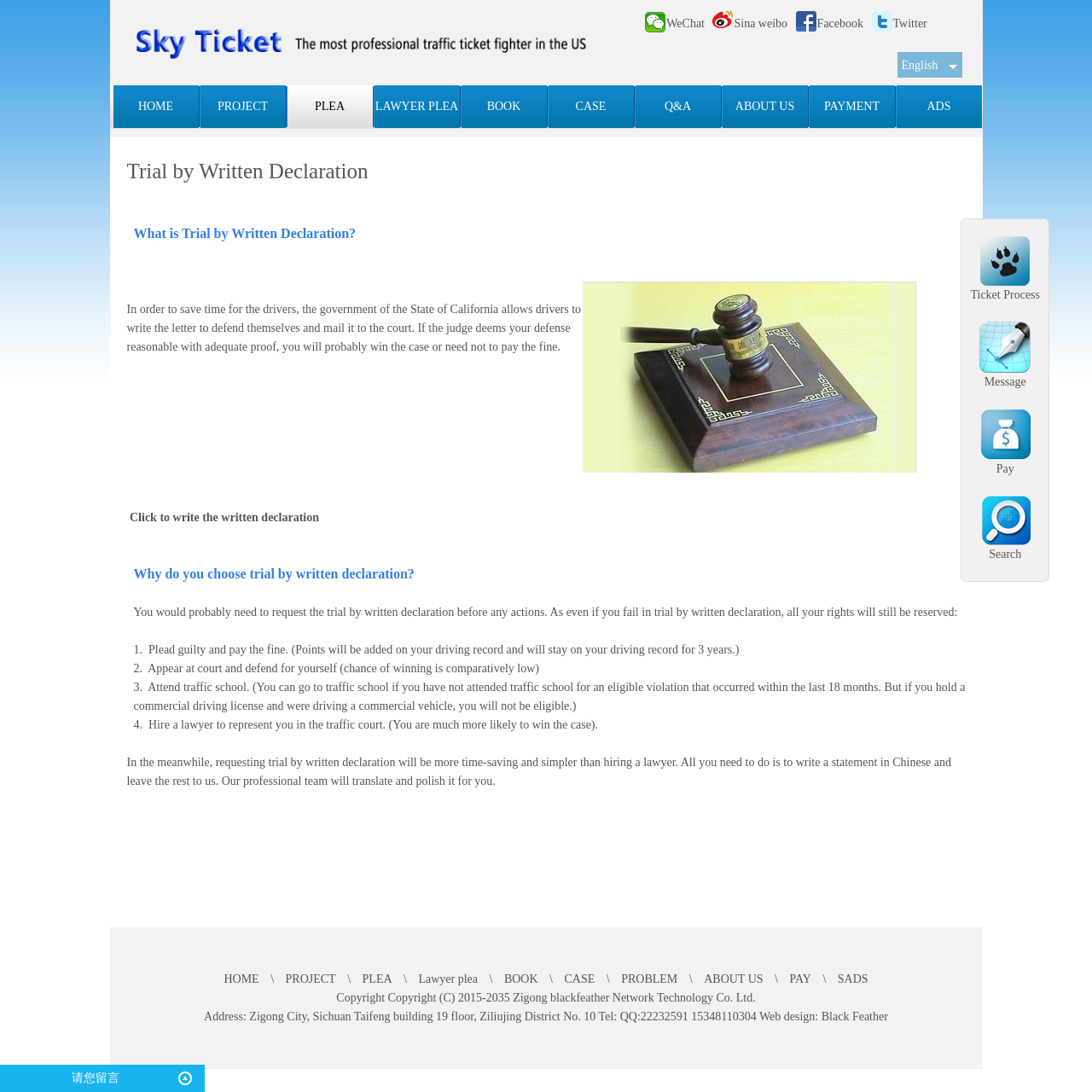Please identify the bounding box coordinates of the area that needs to be clicked to fulfill the following instruction: "Click the 'Click to write the written declaration' link."

[0.116, 0.468, 0.292, 0.48]